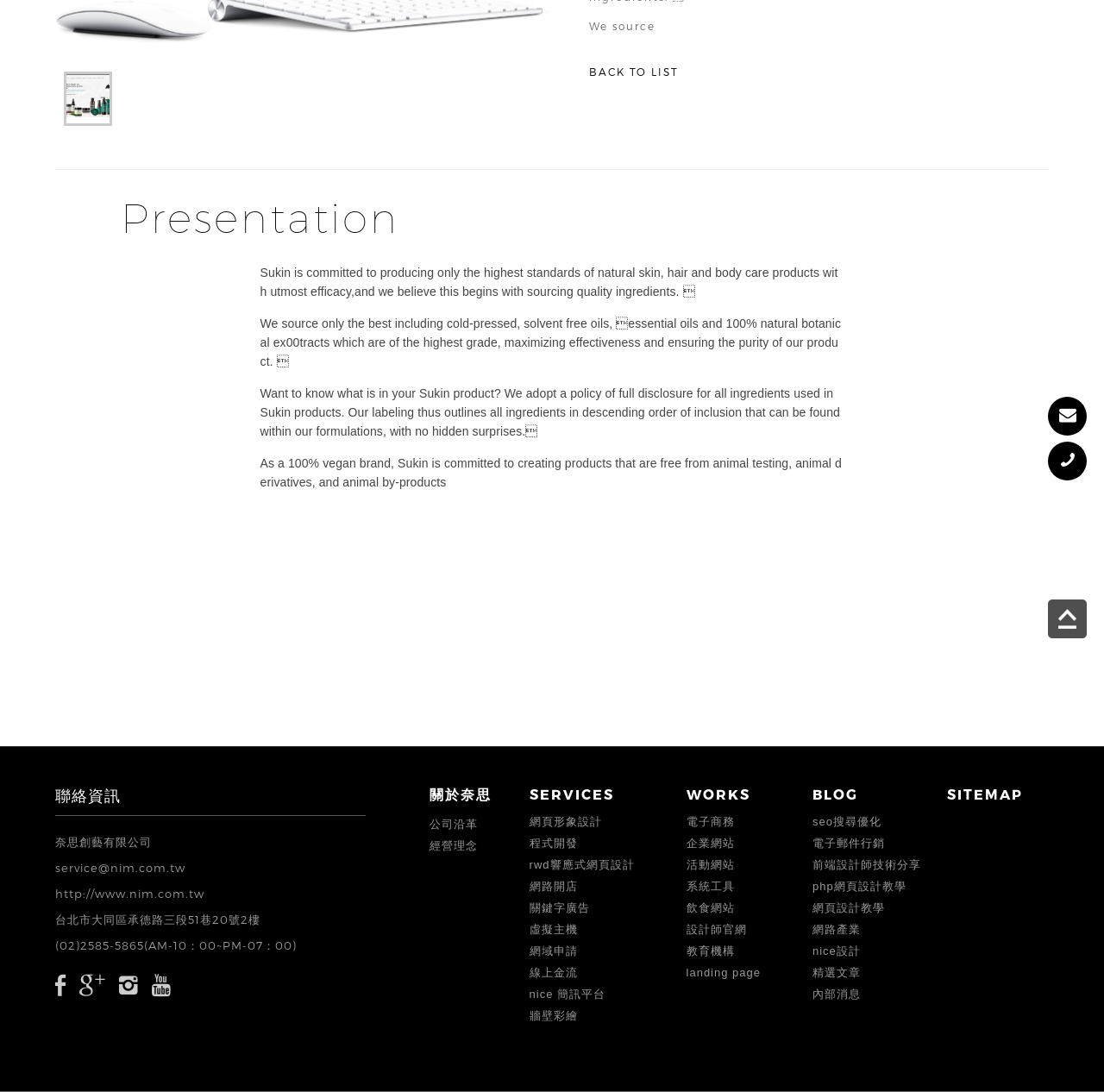From the given element description: "網頁形象設計", find the bounding box for the UI element. Provide the coordinates as four float numbers between 0 and 1, in the order [left, top, right, bottom].

[0.479, 0.742, 0.575, 0.762]